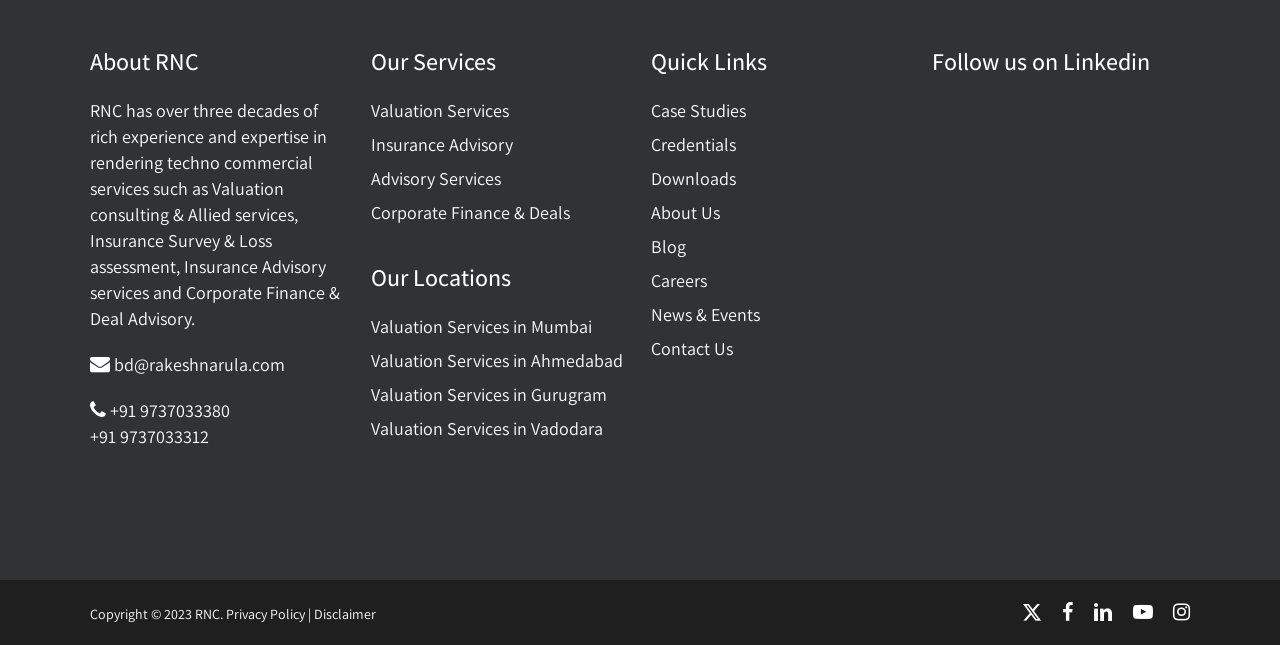Locate the bounding box coordinates for the element described below: "Valuation Services in Mumbai". The coordinates must be four float values between 0 and 1, formatted as [left, top, right, bottom].

[0.289, 0.486, 0.491, 0.527]